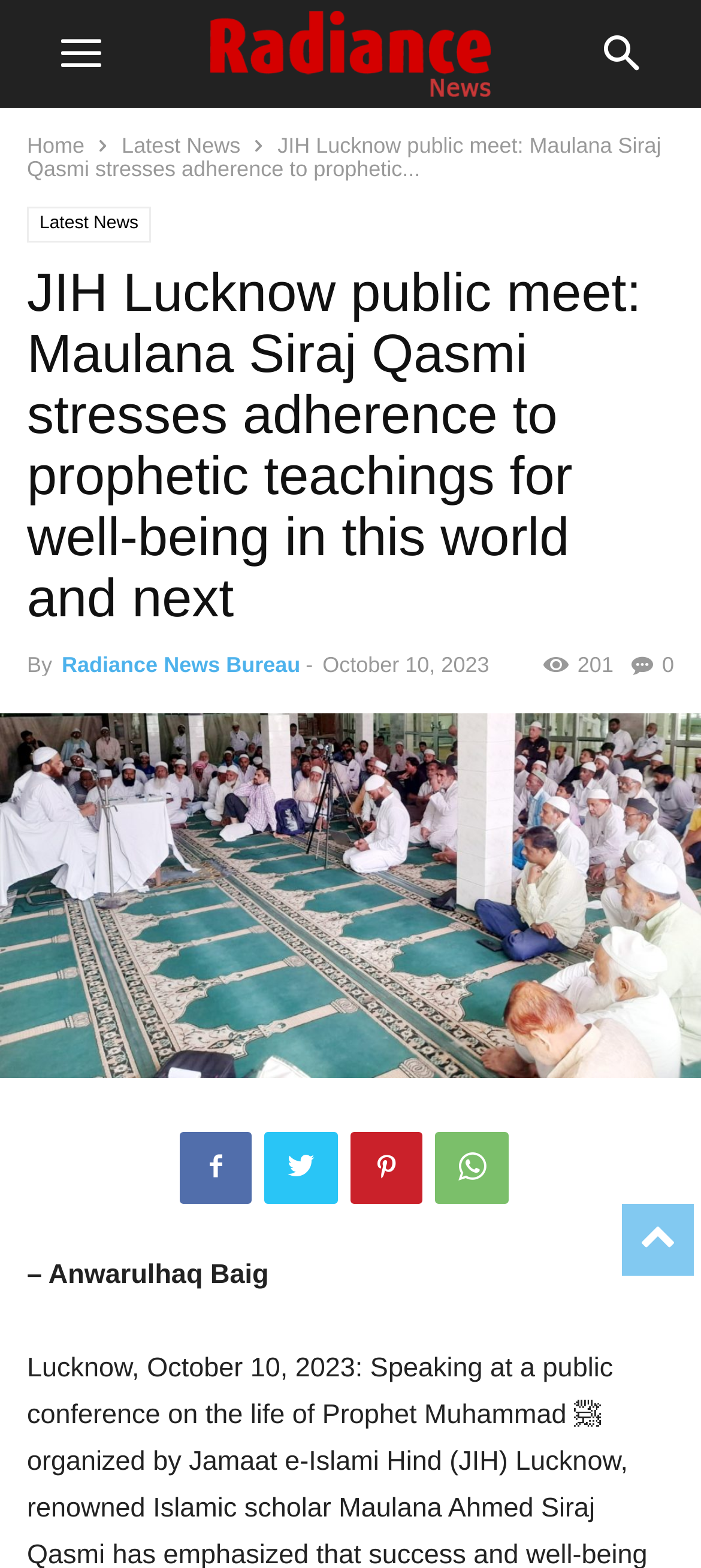Can you show the bounding box coordinates of the region to click on to complete the task described in the instruction: "view latest news"?

[0.174, 0.085, 0.343, 0.101]